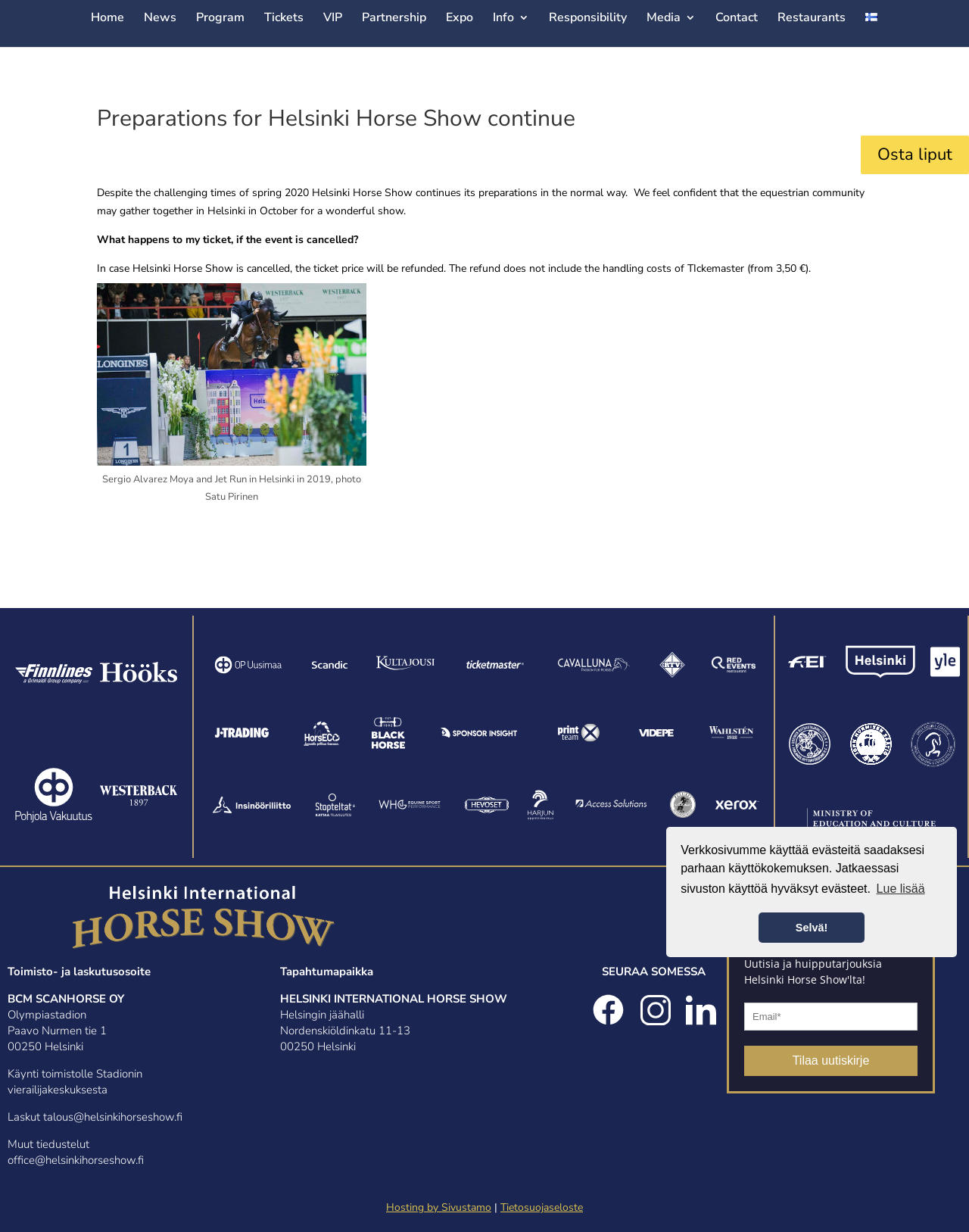Determine the bounding box coordinates of the clickable region to carry out the instruction: "Click the 'dismiss cookie message' button".

[0.783, 0.741, 0.892, 0.765]